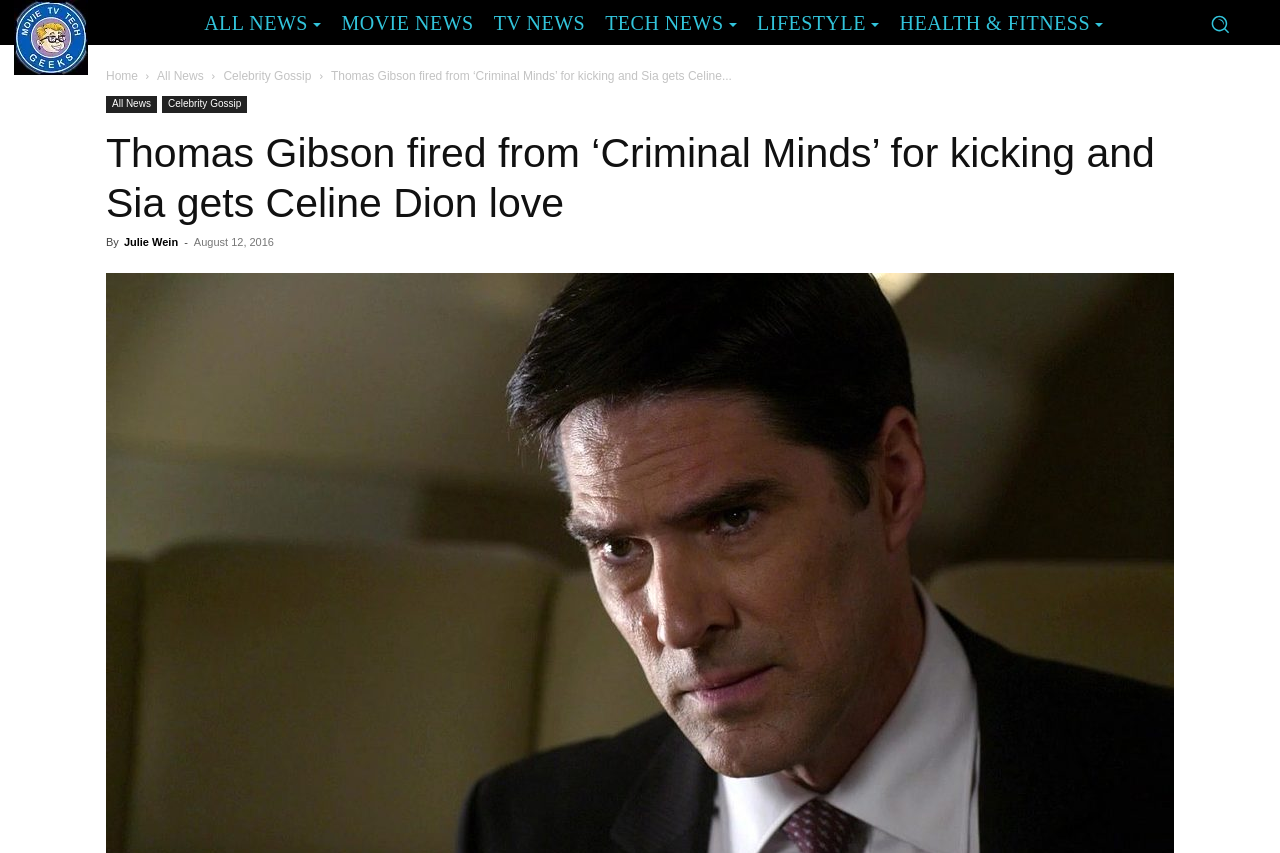Determine the bounding box coordinates of the UI element described below. Use the format (top-left x, top-left y, bottom-right x, bottom-right y) with floating point numbers between 0 and 1: Celebrity Gossip

[0.175, 0.081, 0.243, 0.097]